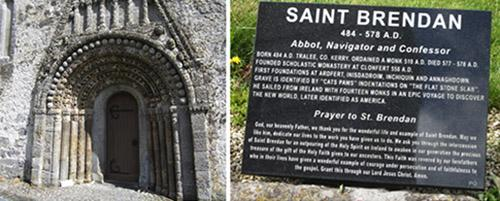Generate an in-depth description of the image you see.

The image showcases the historical site associated with Saint Brendan, who was an influential Abbot, Navigator, and Confessor from the 6th century. On the left, a beautifully carved stone doorway leads into a structure that reflects the architectural style of the time, characterized by intricate detailing. This entrance is part of the cathedral at Clonfert, a significant pilgrimage site within Ireland that honors Saint Brendan.

To the right, a plaque is prominently displayed, providing information about Saint Brendan. It highlights his life (484 - 578 A.D.) and contributions, including his role in establishing the Clonfert Monastery and his legendary voyages that inspired many tales of adventure across the seas. The engraving expresses a prayer to Saint Brendan, invoking blessings for guidance and protection—an element that emphasizes the lasting impact of his legacy.

Overall, this visual representation encapsulates both the artistic craftsmanship of historical Irish architecture and the profound spirituality associated with one of Ireland's most revered saints.